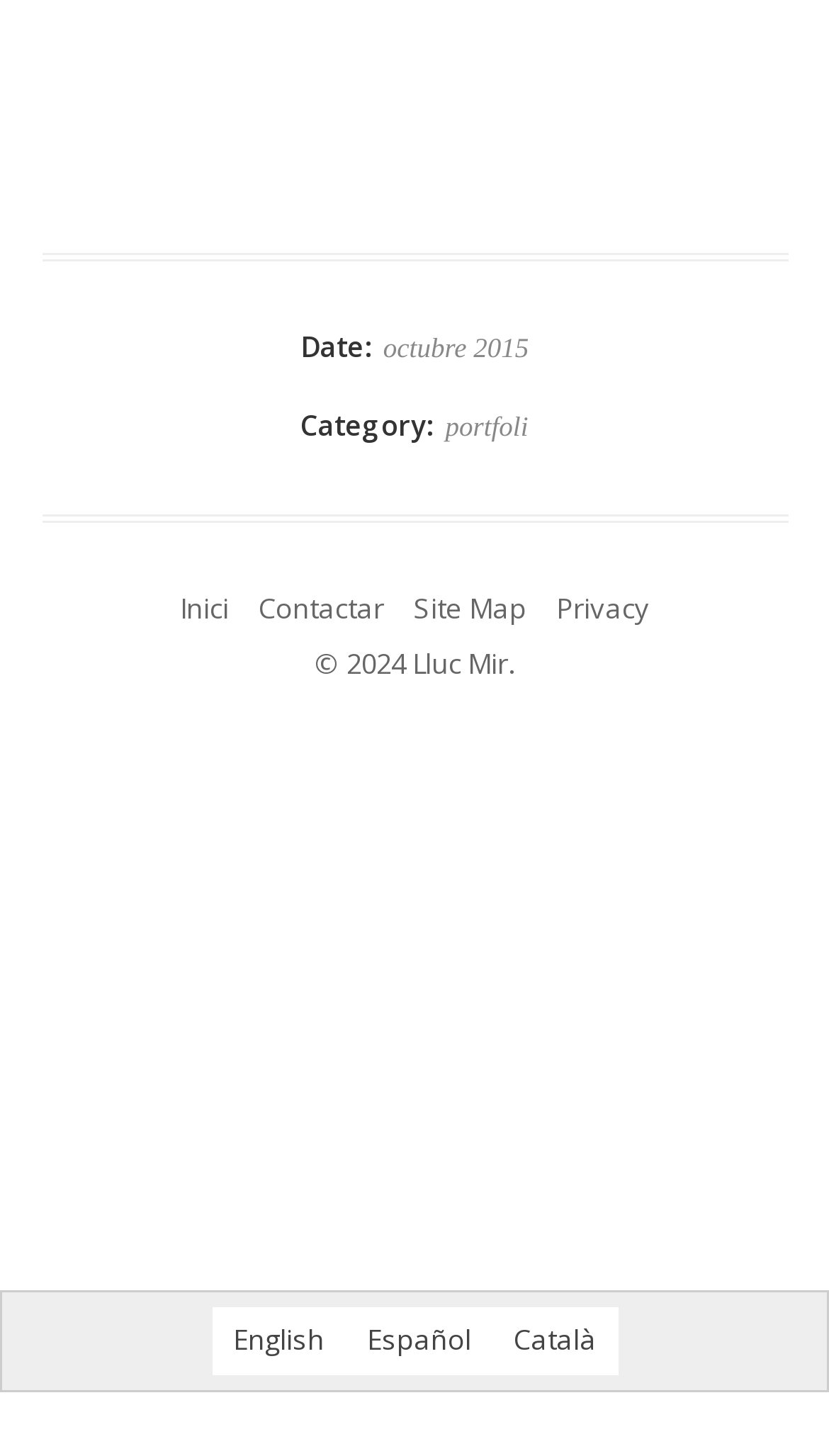Provide a short answer to the following question with just one word or phrase: Who is the copyright holder of the webpage?

Lluc Mir